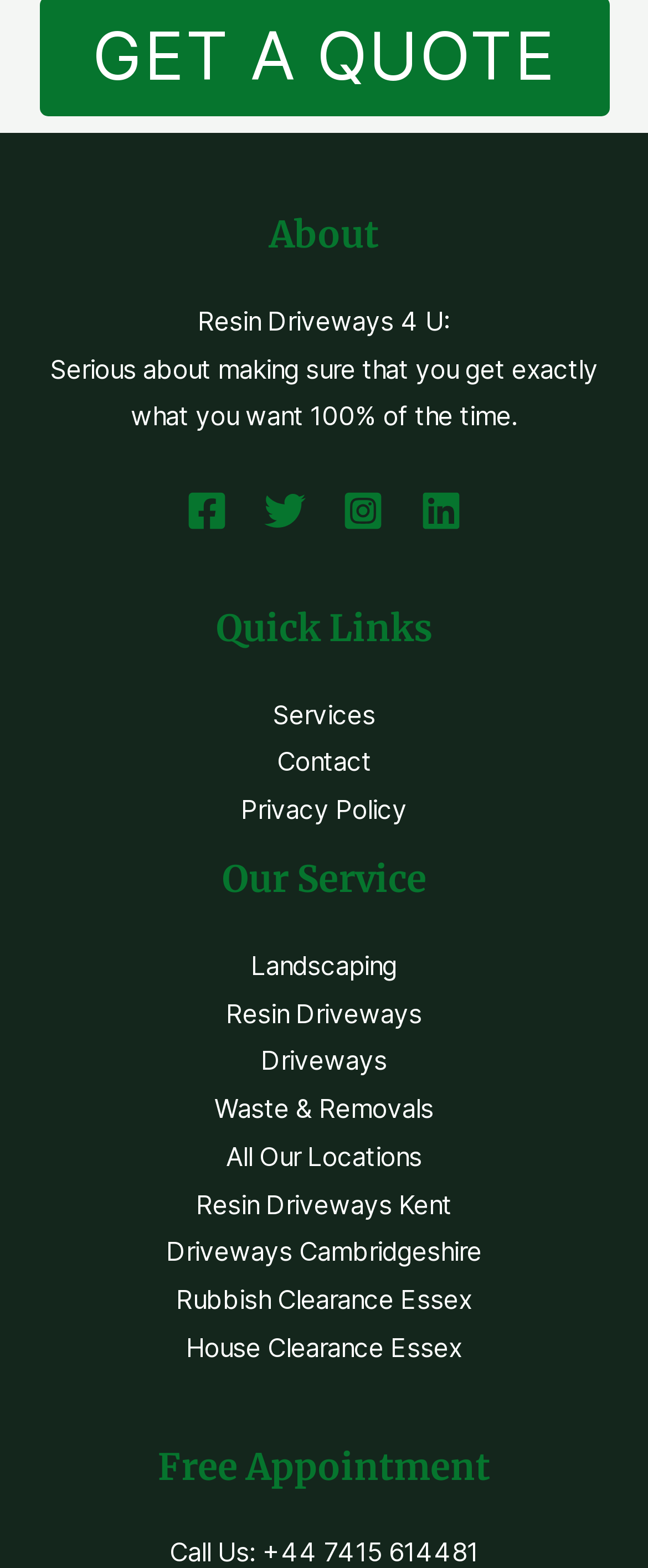What is the last link mentioned in the 'Our Service' section?
Please respond to the question with a detailed and thorough explanation.

The 'Our Service' section in the footer contains several links, and the last one mentioned is 'House Clearance Essex', which is a service provided by the company.